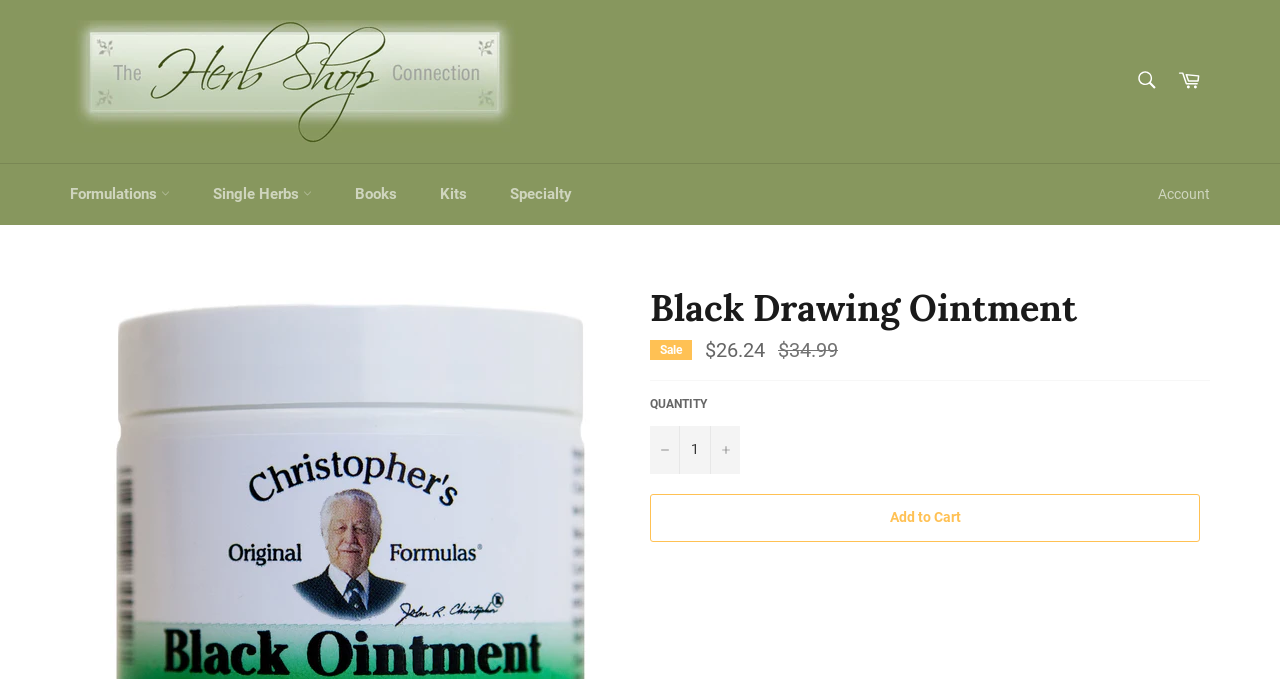What is the purpose of the 'Add to Cart' button?
Answer the question with as much detail as you can, using the image as a reference.

I found the answer by looking at the button element on the webpage, which says 'Add to Cart'. This suggests that the user can click this button to add the product to their shopping cart.